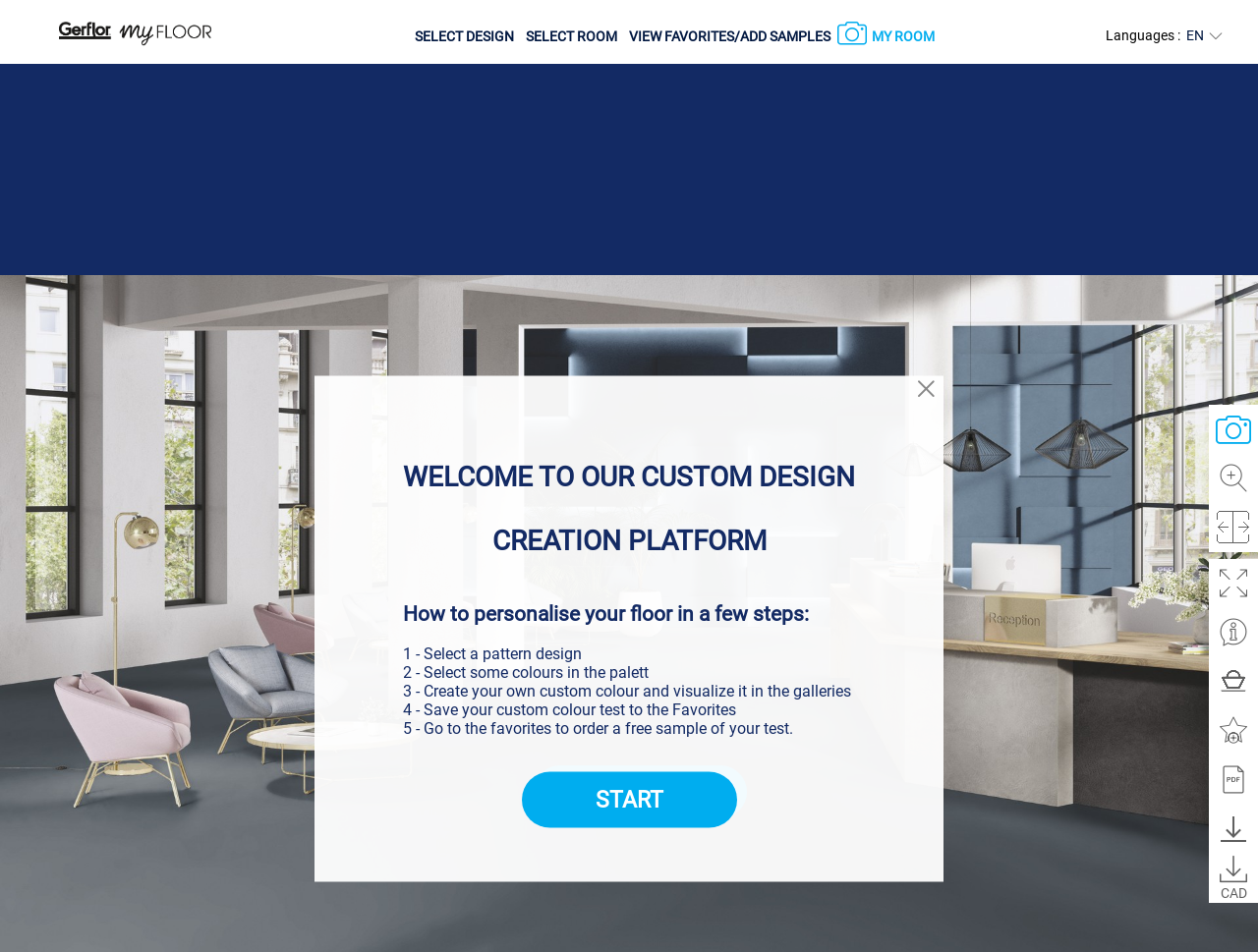Please identify the bounding box coordinates for the region that you need to click to follow this instruction: "Zoom in".

[0.961, 0.477, 1.0, 0.528]